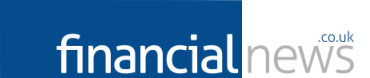Offer an in-depth caption for the image presented.

The image features the logo of "Financial News," prominently displayed with a deep blue background contrasting against the stylized text in white and grey. The design emphasizes modernity and professionalism, aligning with the platform's focus on delivering timely financial updates and insights. This logo serves as a recognizable symbol of the news outlet that covers important financial events, including business acquisitions, market trends, and economic developments, providing its audience with valuable information in the fast-paced world of finance.